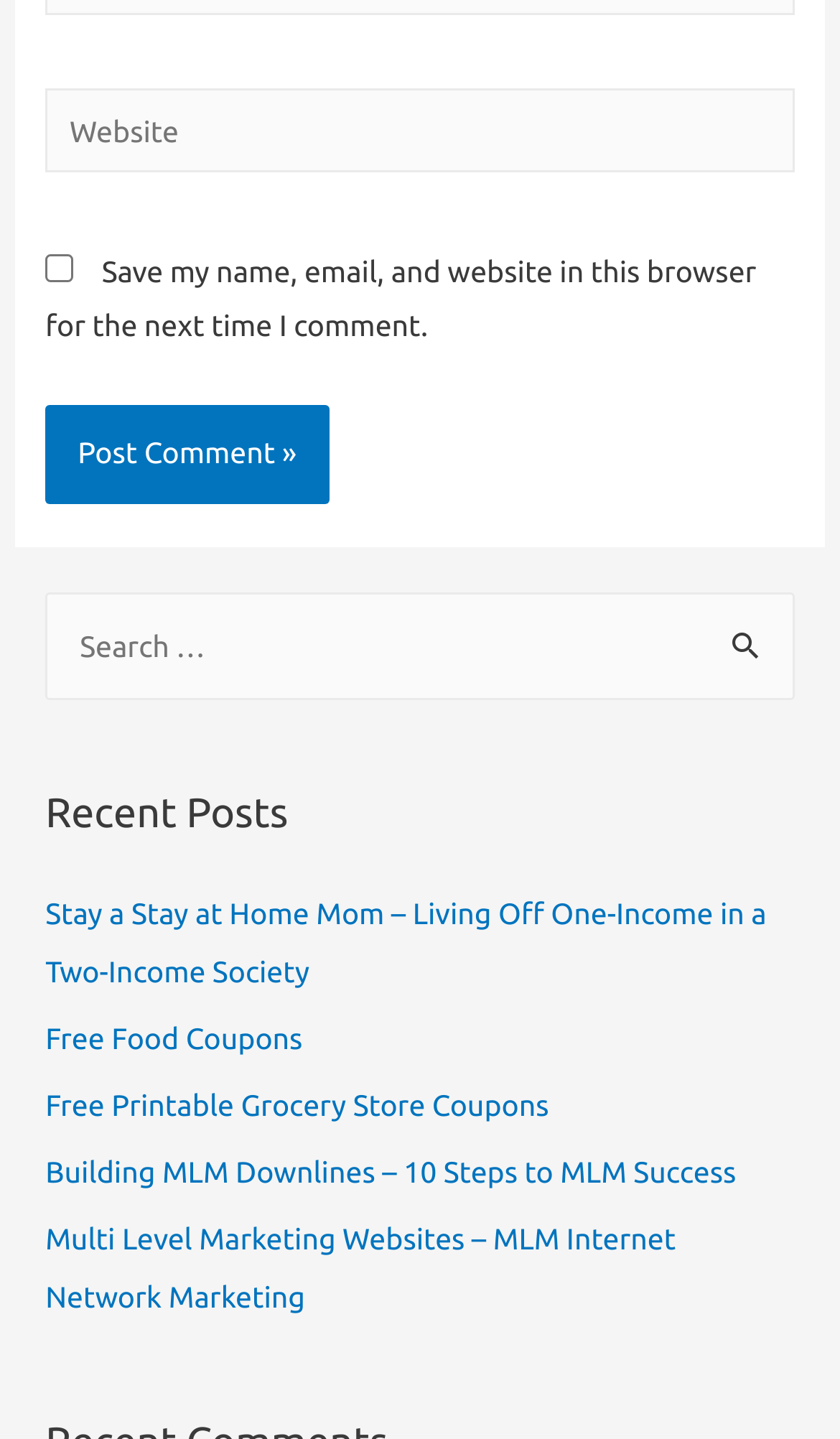Respond to the following query with just one word or a short phrase: 
What is the button text next to the searchbox?

Search